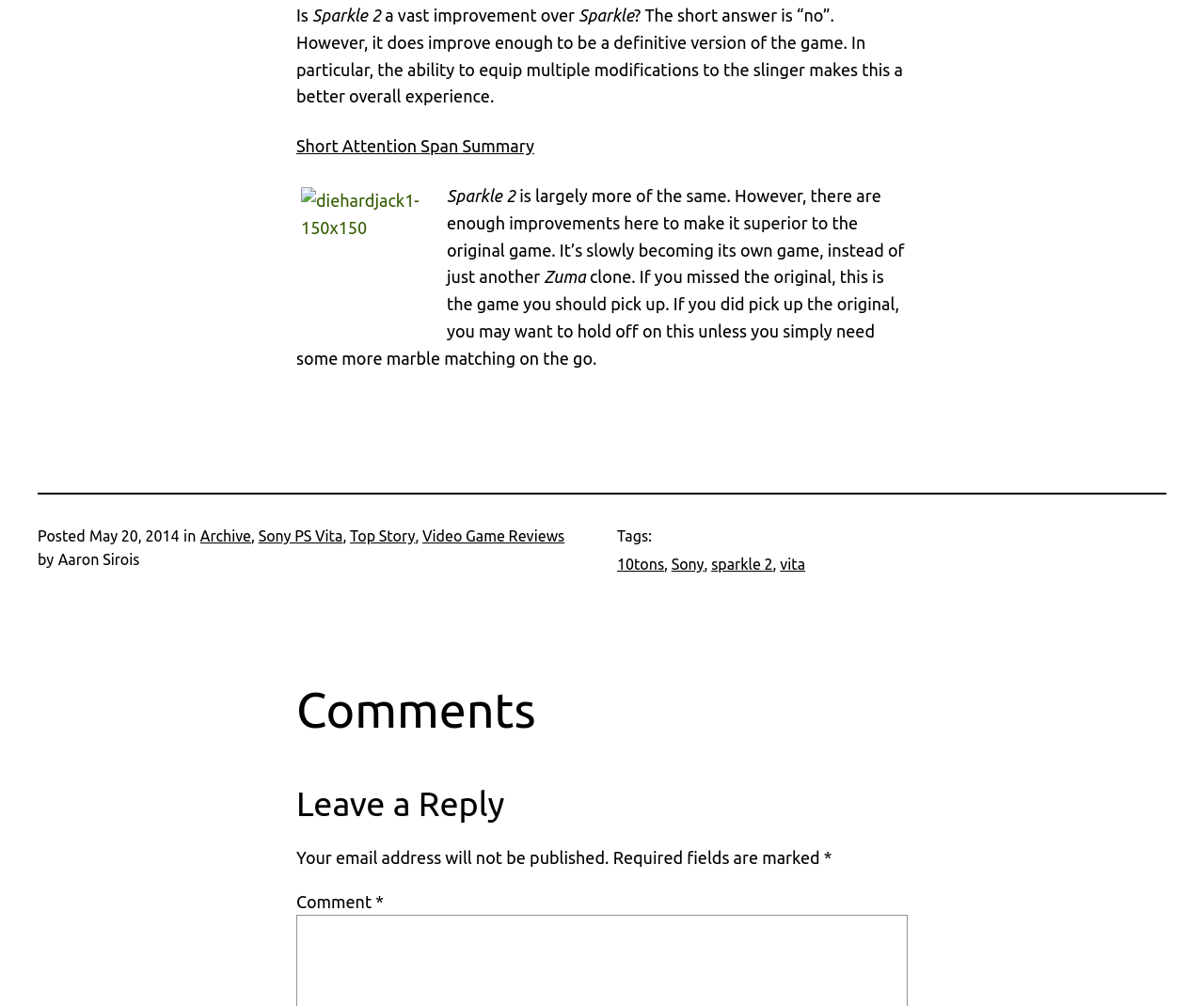Given the element description: "Top Story", predict the bounding box coordinates of this UI element. The coordinates must be four float numbers between 0 and 1, given as [left, top, right, bottom].

[0.291, 0.524, 0.345, 0.541]